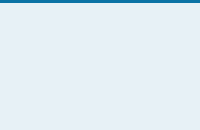What does the Sonesta logo represent?
Refer to the image and respond with a one-word or short-phrase answer.

a hotel brand